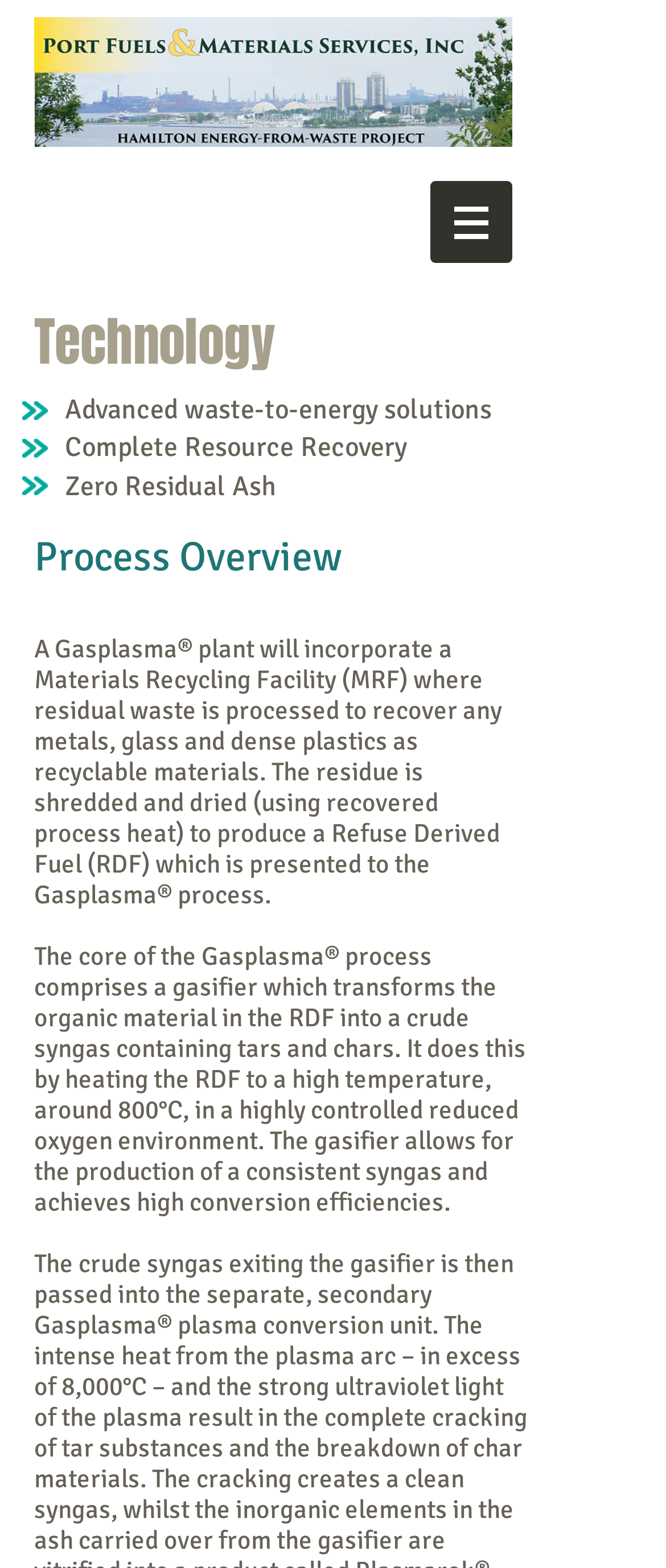Detail the webpage's structure and highlights in your description.

The webpage is about PFMSI's advanced waste-to-energy solutions. At the top right corner, there is a navigation menu labeled "Site" with a button that has a popup menu. The button is accompanied by a small image. 

On the left side of the page, there is a large image with the text "PFMSI" on top of it. Below the image, there are three headings: "Technology", "Process Overview", and a blank heading. 

The main content of the page is divided into three sections. The first section describes the process of a Gasplasma plant, which includes a Materials Recycling Facility to recover recyclable materials and produce Refuse Derived Fuel (RDF). The second section explains the Gasplasma process, which transforms the RDF into a crude syngas through a gasifier. 

On the right side of the page, there are three short paragraphs highlighting the key features of PFMSI's waste-to-energy solutions: "Advanced waste-to-energy solutions", "Complete Resource Recovery", and "Zero Residual Ash".